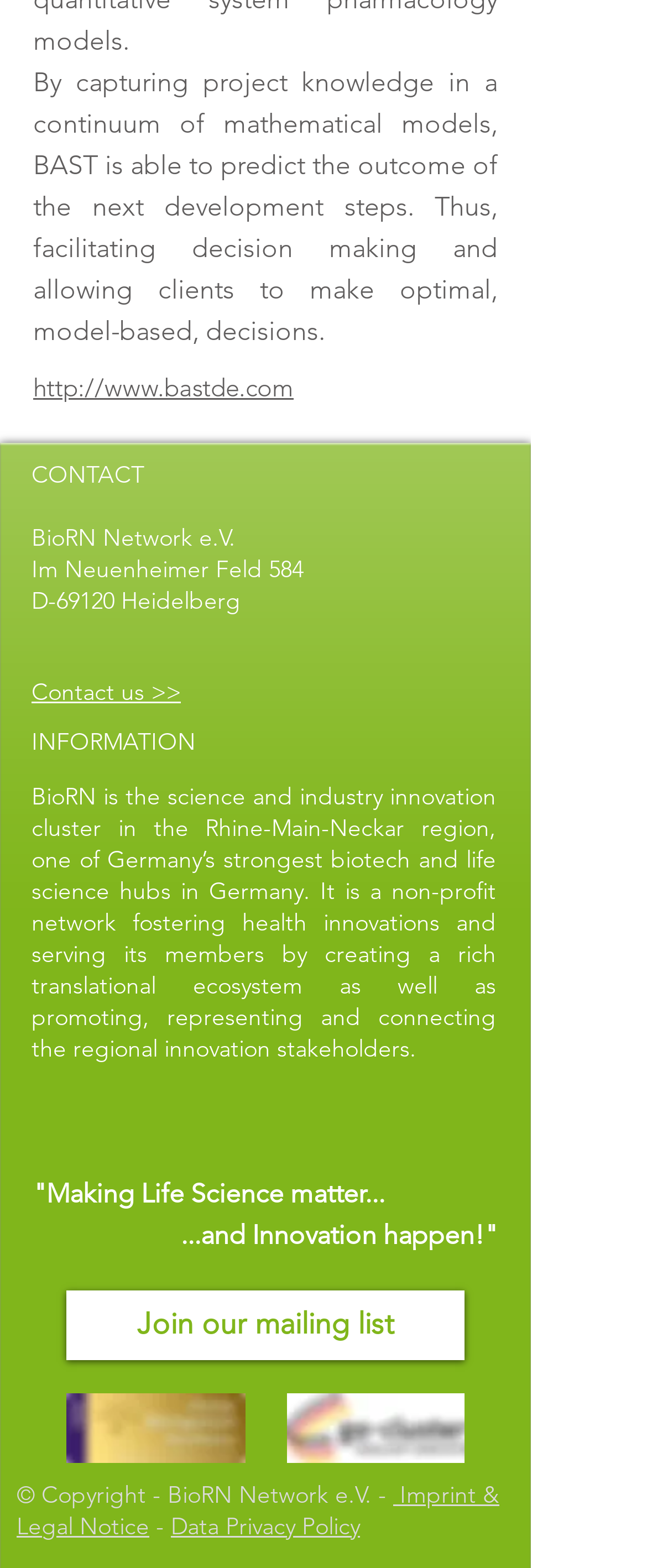Find the bounding box coordinates of the clickable area required to complete the following action: "Join the mailing list".

[0.103, 0.822, 0.718, 0.867]